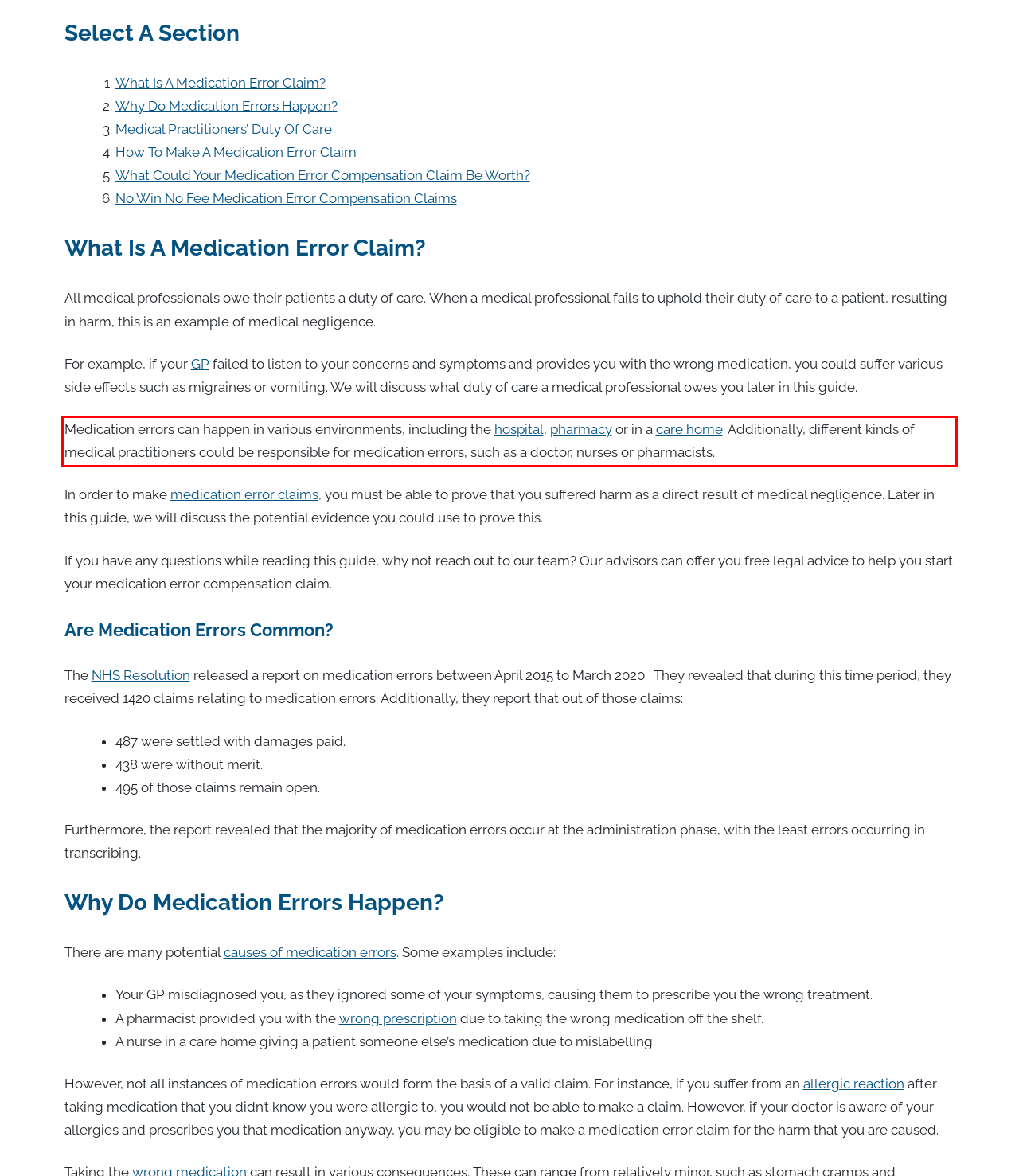Using the provided screenshot of a webpage, recognize the text inside the red rectangle bounding box by performing OCR.

Medication errors can happen in various environments, including the hospital, pharmacy or in a care home. Additionally, different kinds of medical practitioners could be responsible for medication errors, such as a doctor, nurses or pharmacists.